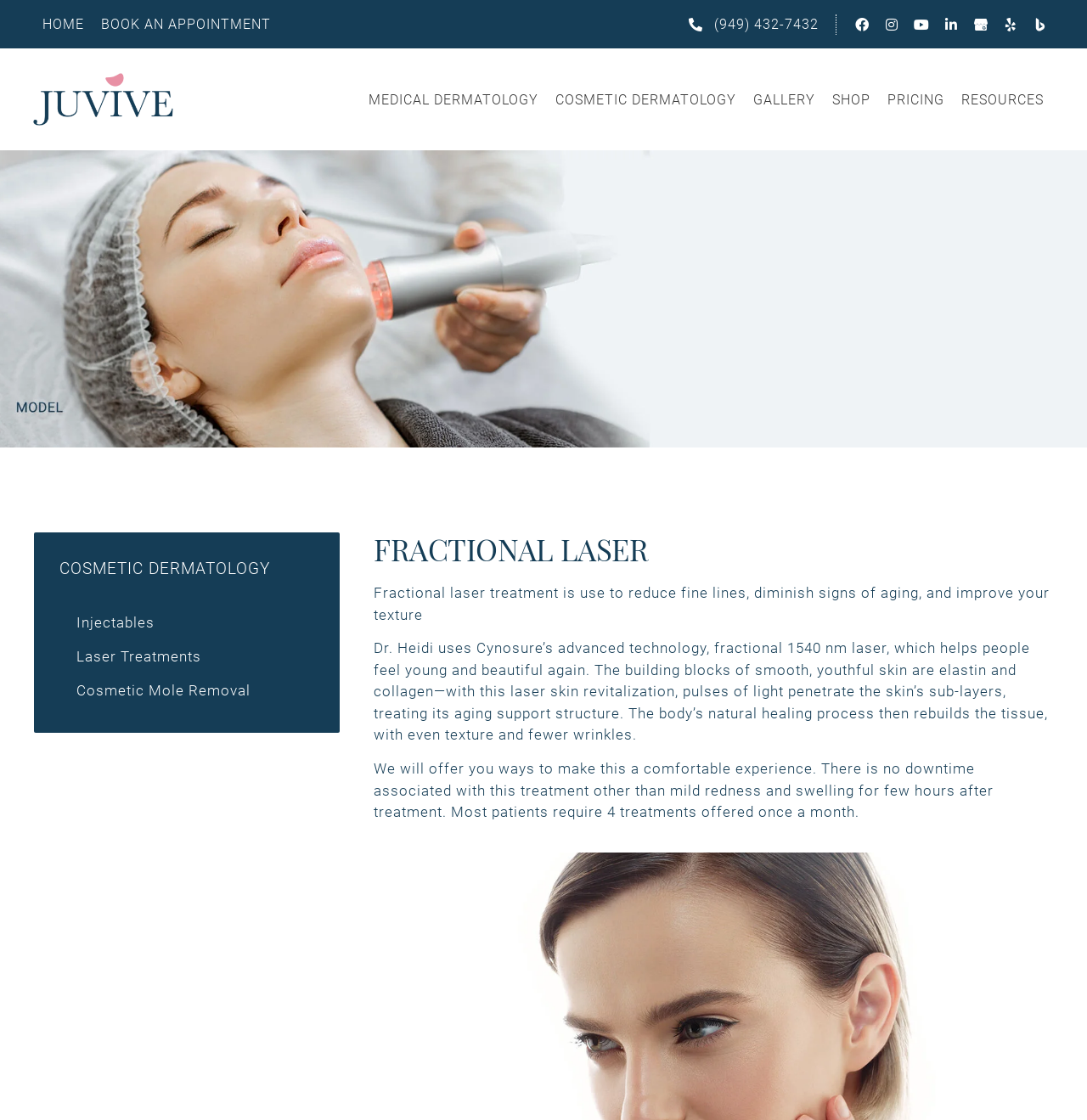Write a detailed summary of the webpage, including text, images, and layout.

The webpage is about JUVIVE Women and Pediatric Dermatology Clinic, specifically focusing on fractional laser treatment. At the top left corner, there is a logo of JUVIVE Dermatology, accompanied by a navigation menu with links to "HOME", "BOOK AN APPOINTMENT", and contact information "(949) 432-7432". 

To the right of the navigation menu, there are several social media links, including "Google My Business" with an associated image, and other icons without descriptions. 

Below the navigation menu, there are five main links: "MEDICAL DERMATOLOGY", "COSMETIC DERMATOLOGY", "GALLERY", "SHOP", and "PRICING", which are evenly spaced and horizontally aligned. 

The main content of the webpage is divided into two sections. The first section has a heading "COSMETIC DERMATOLOGY" and the second section has a heading "FRACTIONAL LASER". 

Under the "FRACTIONAL LASER" heading, there are three paragraphs of text describing the fractional laser treatment, its benefits, and the experience of undergoing the treatment. The text explains that the treatment reduces fine lines, diminishes signs of aging, and improves skin texture, and that Dr. Heidi uses advanced technology to achieve this.